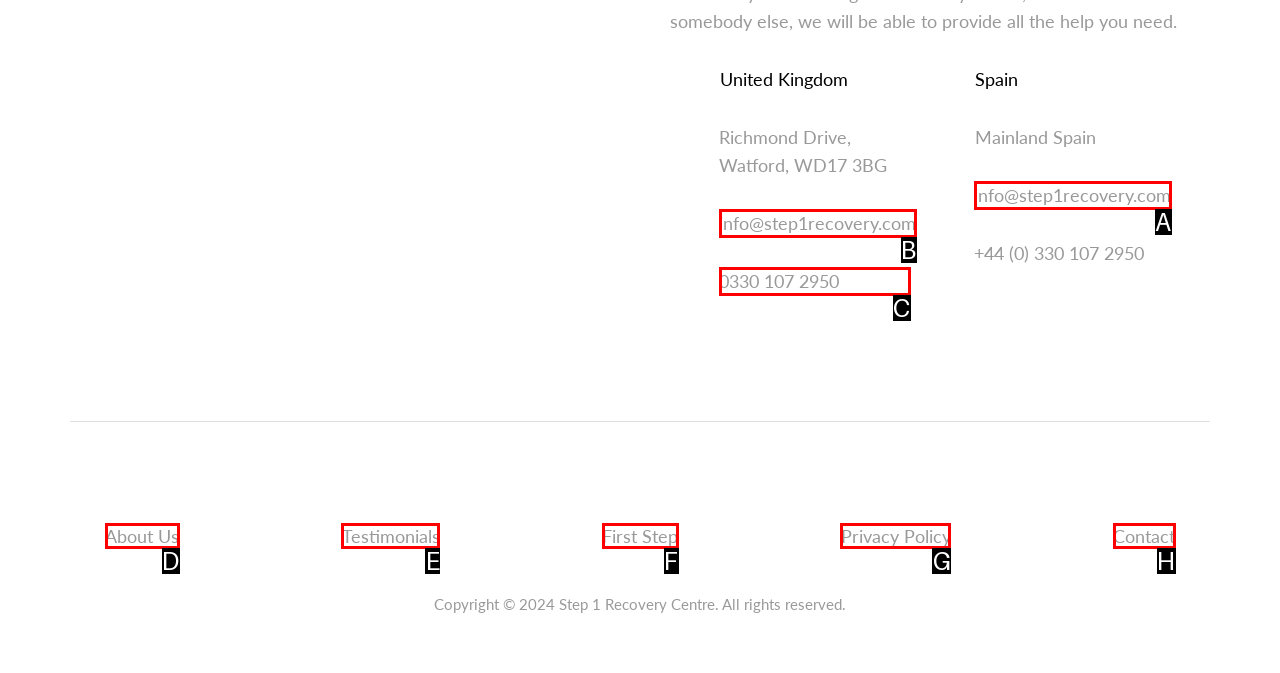Find the option that aligns with: Testimonials
Provide the letter of the corresponding option.

E